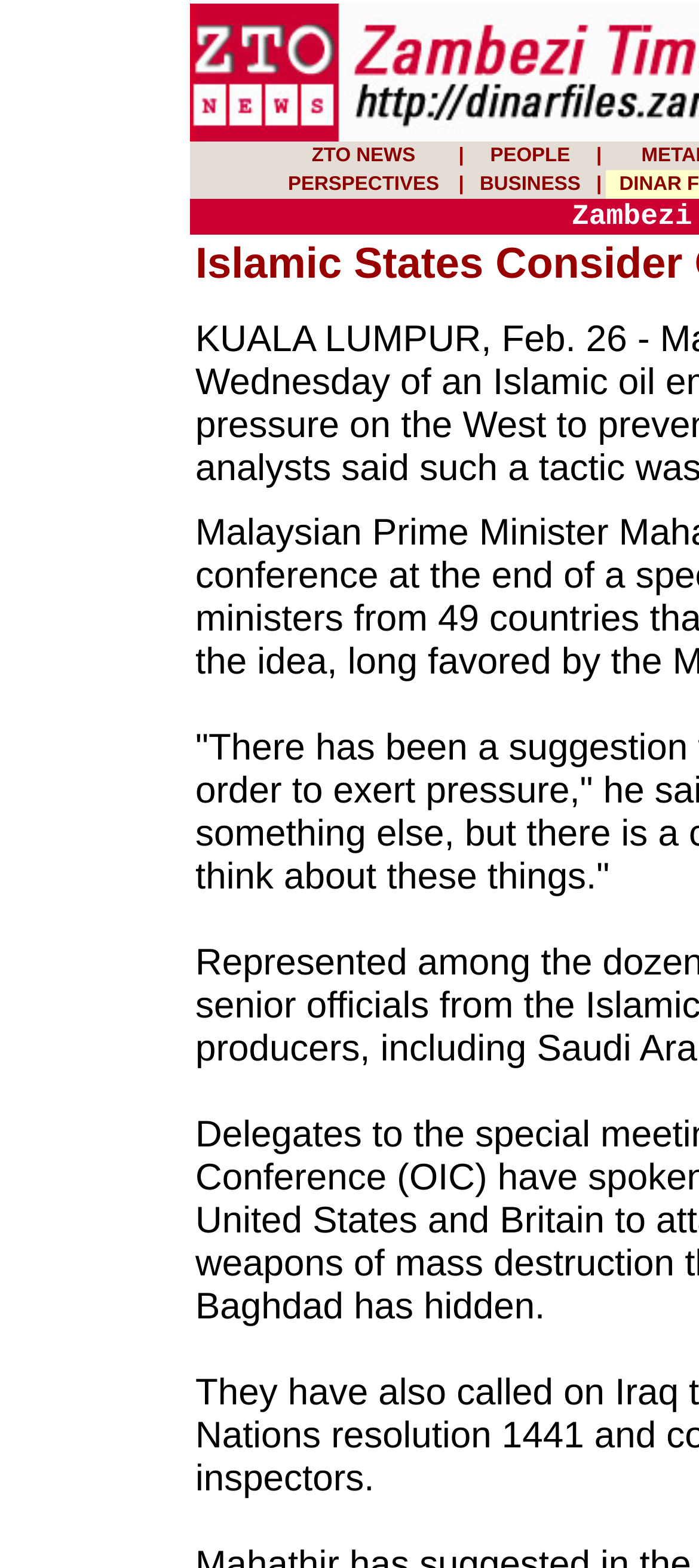Deliver a detailed narrative of the webpage's visual and textual elements.

The webpage appears to be a news website, with a focus on various categories. At the top, there is a header section with five main tabs: "ZTO NEWS", "PEOPLE", "PERSPECTIVES", and "BUSINESS", separated by vertical lines. Each tab is a clickable link, and they are positioned horizontally, taking up the full width of the page. 

The "ZTO NEWS" tab is located at the leftmost position, followed by "PEOPLE", then "PERSPECTIVES", and finally "BUSINESS" at the rightmost position. The vertical lines separating the tabs are thin and short, only spanning a small height.